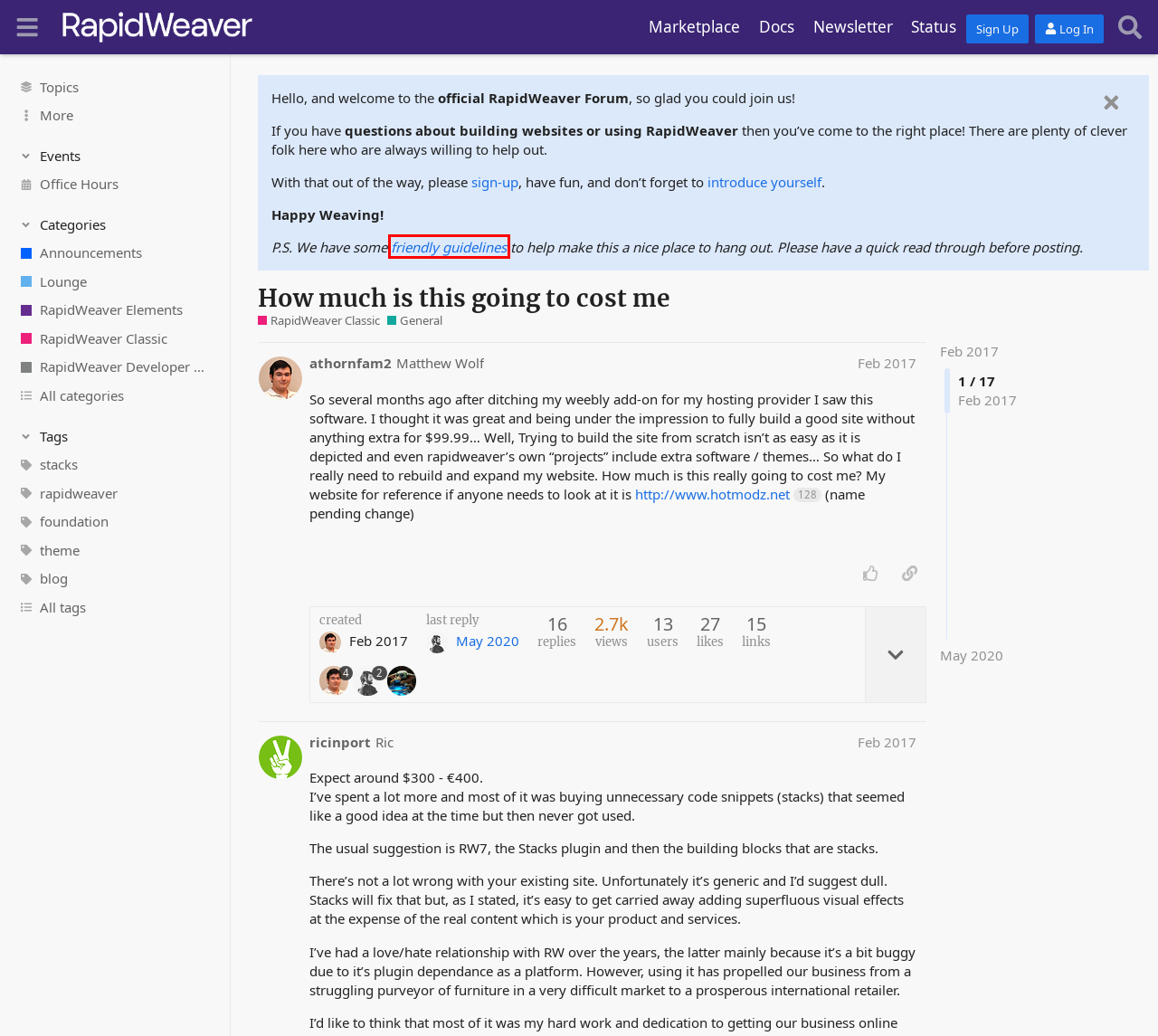You have a screenshot showing a webpage with a red bounding box around a UI element. Choose the webpage description that best matches the new page after clicking the highlighted element. Here are the options:
A. RapidWeaver Addon Marketplace
B. No problems detected. | Realmac Software
C. RapidWeaver Forum
D. Introduce yourself! - Lounge - RapidWeaver Forum
E. Realmac Newsletter
F. Forum Guidelines - FAQs - RapidWeaver Forum
G. Lazy NetAdmin. Home Lab Adventures, Just a Click Away
H. Docs - RapidWeaver Forum

F